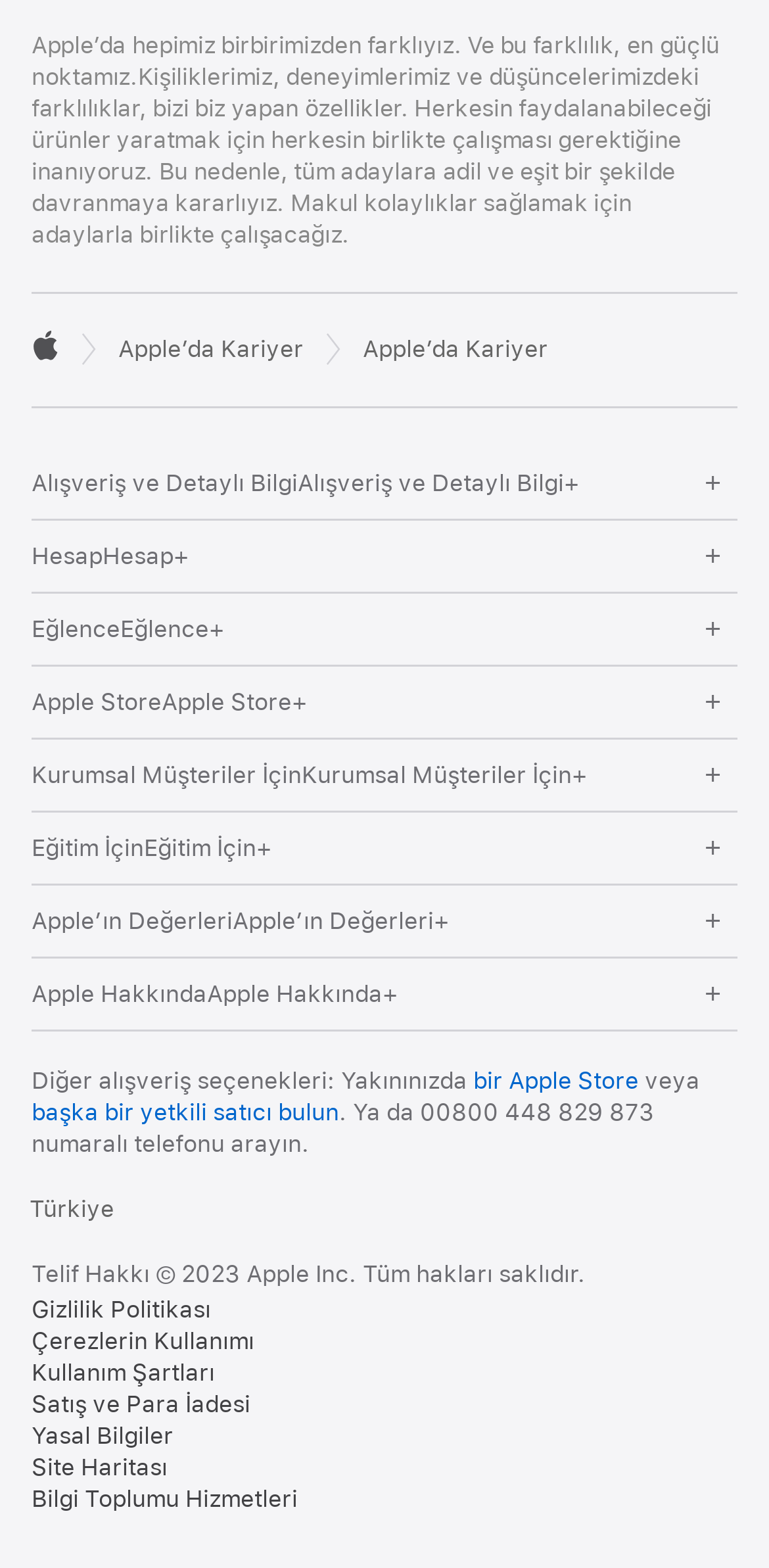What is the copyright year of Apple Inc.?
Based on the image, provide your answer in one word or phrase.

2023